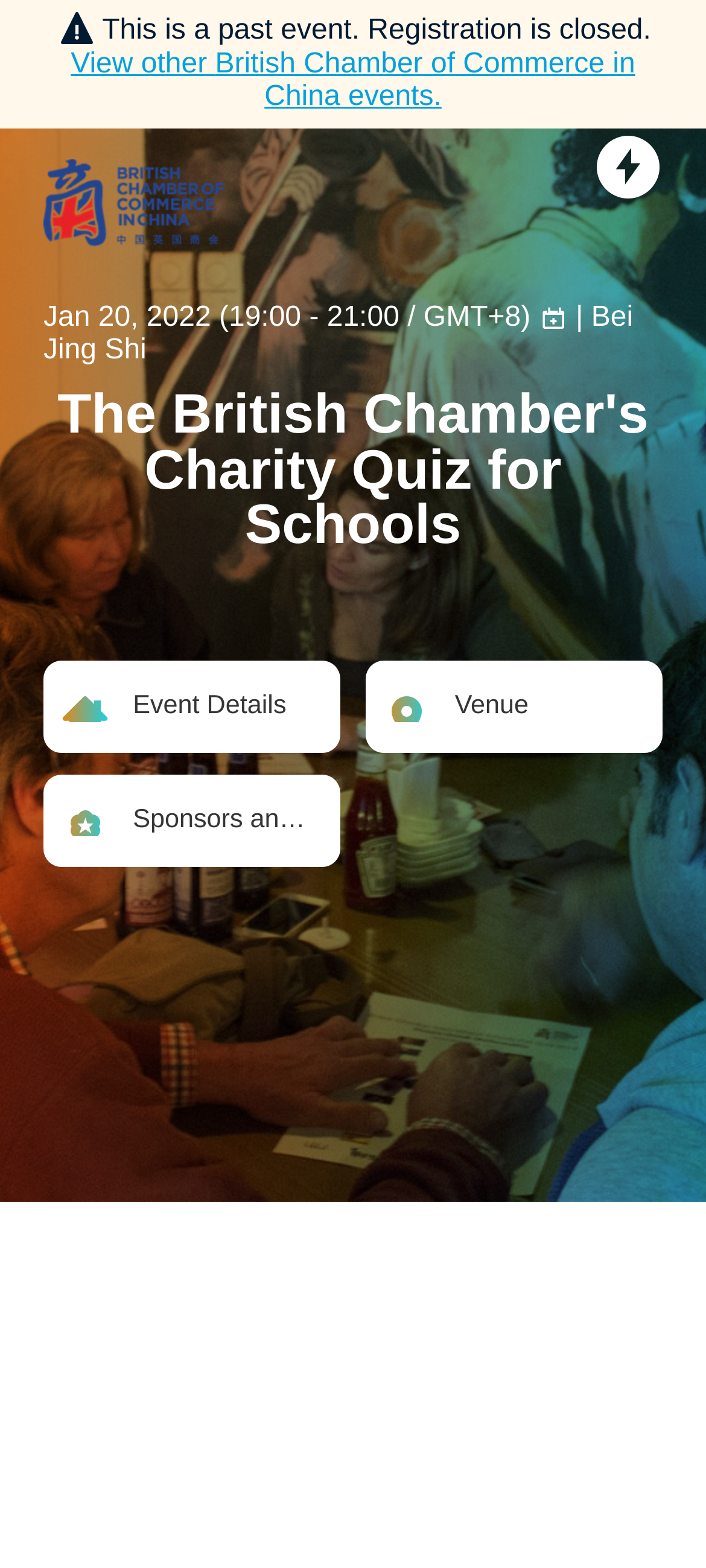What is the date of the event?
Using the visual information, reply with a single word or short phrase.

Jan 20, 2022